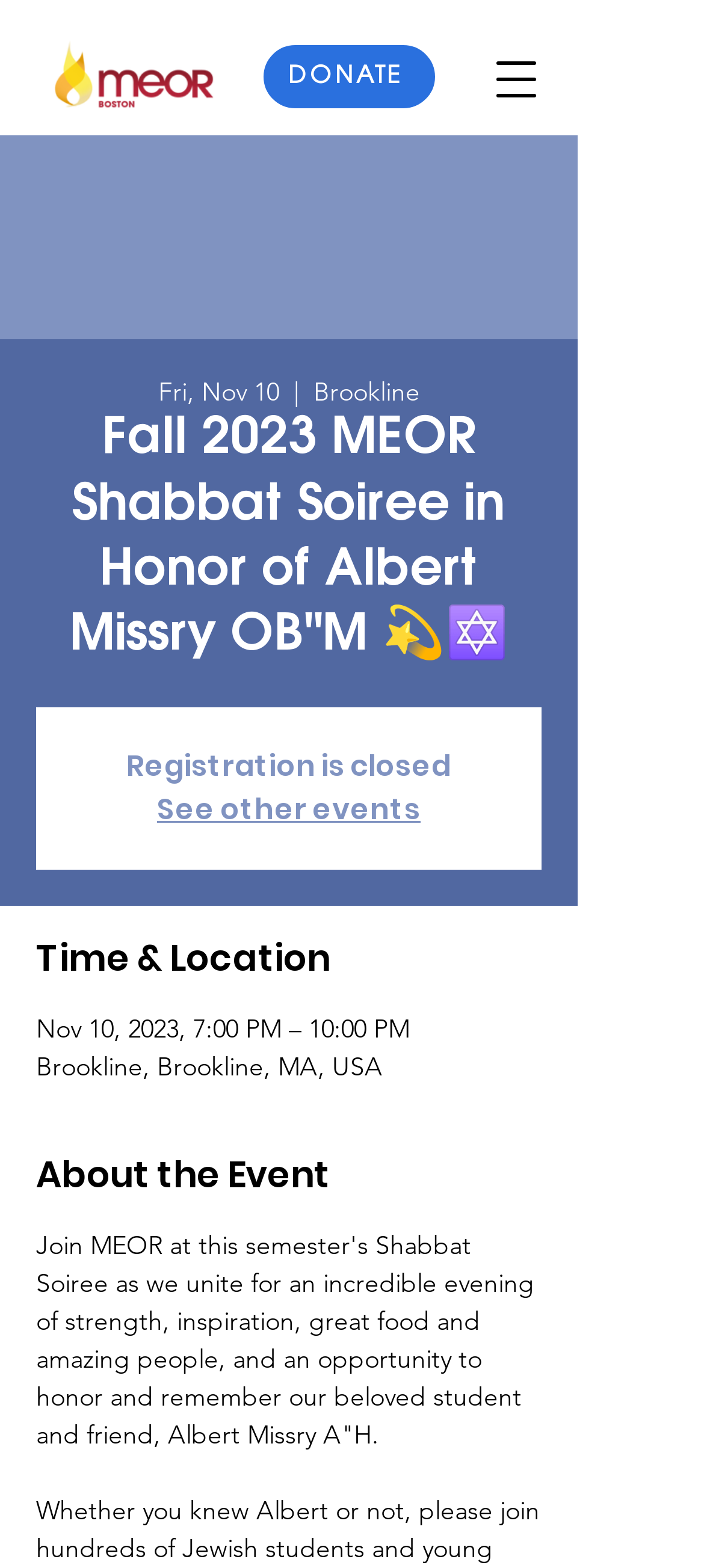What is the date of the Shabbat Soiree?
Based on the image, answer the question with as much detail as possible.

I found the date of the Shabbat Soiree by looking at the 'Time & Location' section, where it says 'Nov 10, 2023, 7:00 PM – 10:00 PM'.